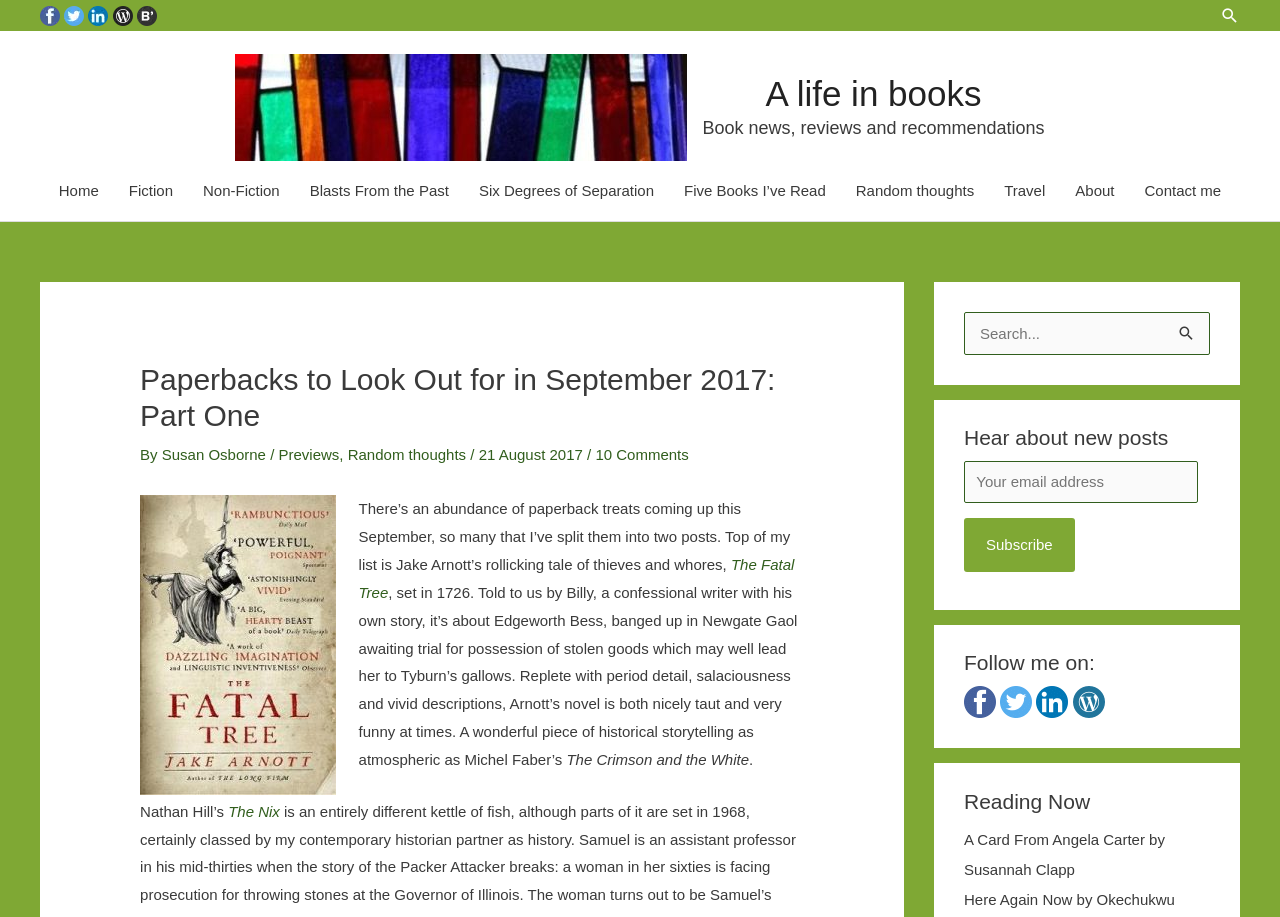Please locate the bounding box coordinates of the element that should be clicked to achieve the given instruction: "Read about Paperbacks to Look Out for in September 2017".

[0.109, 0.394, 0.628, 0.473]